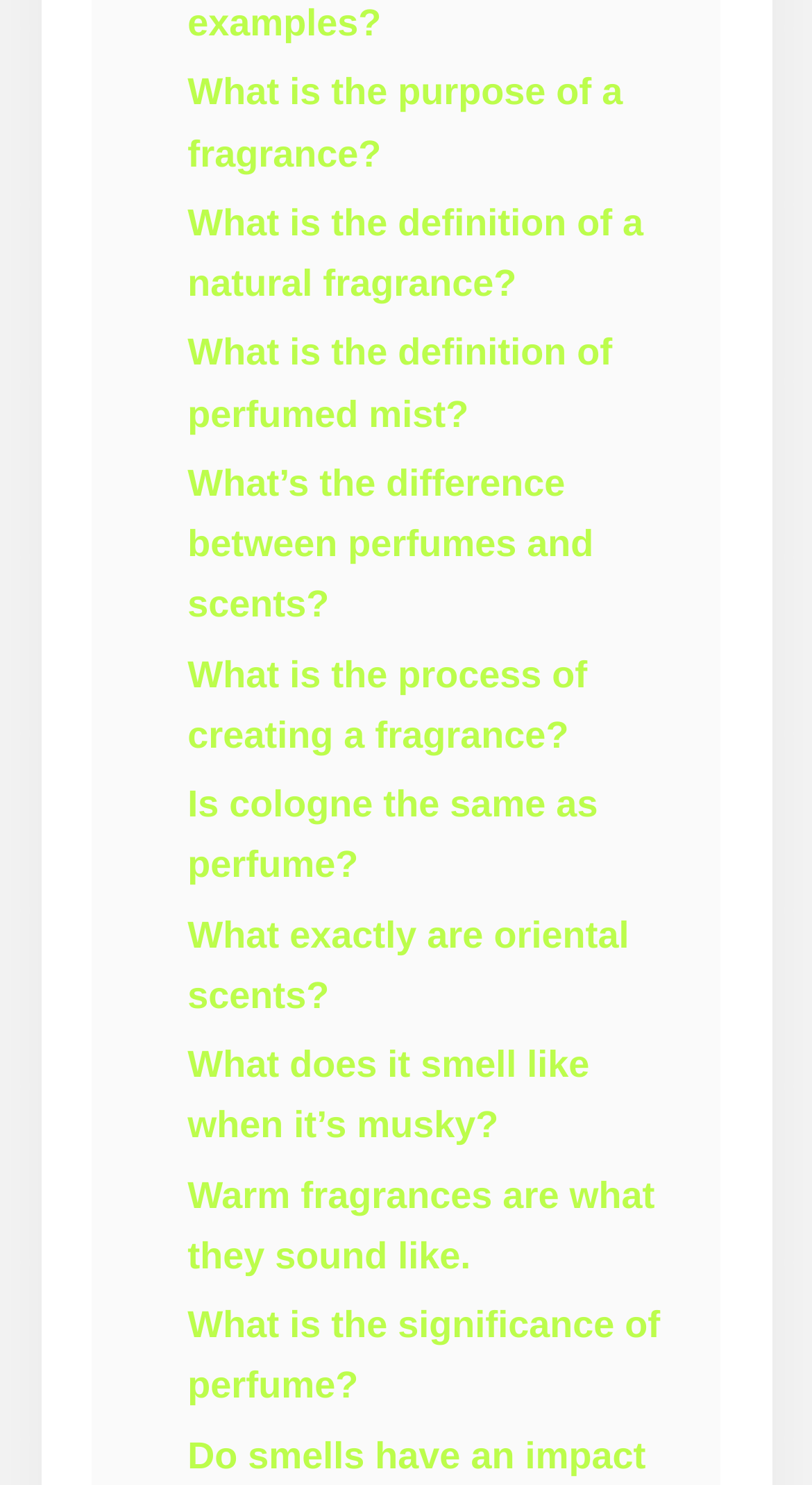Determine the bounding box coordinates of the area to click in order to meet this instruction: "Discover the difference between perfumes and scents".

[0.231, 0.311, 0.731, 0.421]